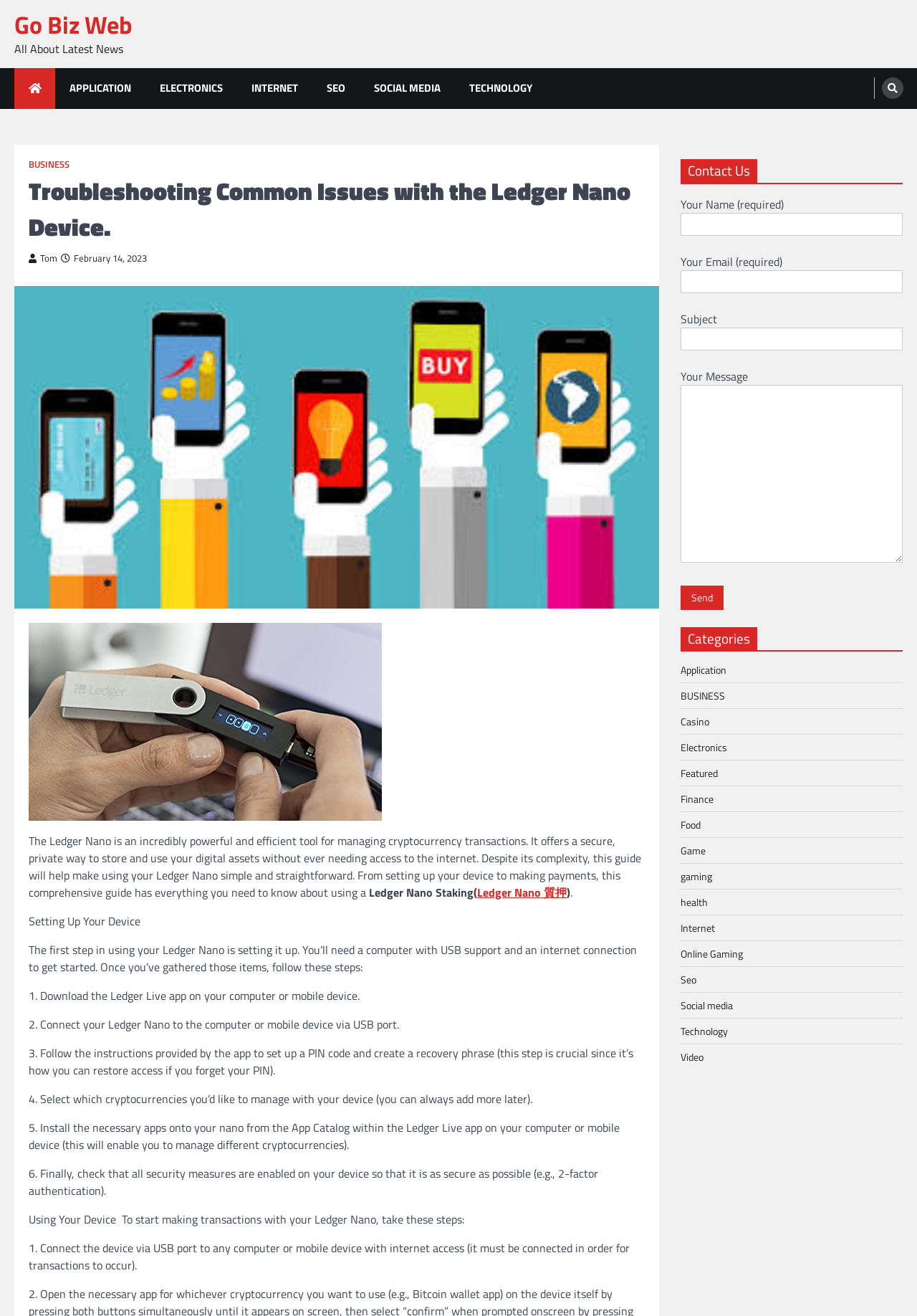How many categories are listed on the webpage?
Based on the image, answer the question with as much detail as possible.

The webpage has a section titled 'Categories' that lists 17 categories, including Application, BUSINESS, Casino, Electronics, and others.